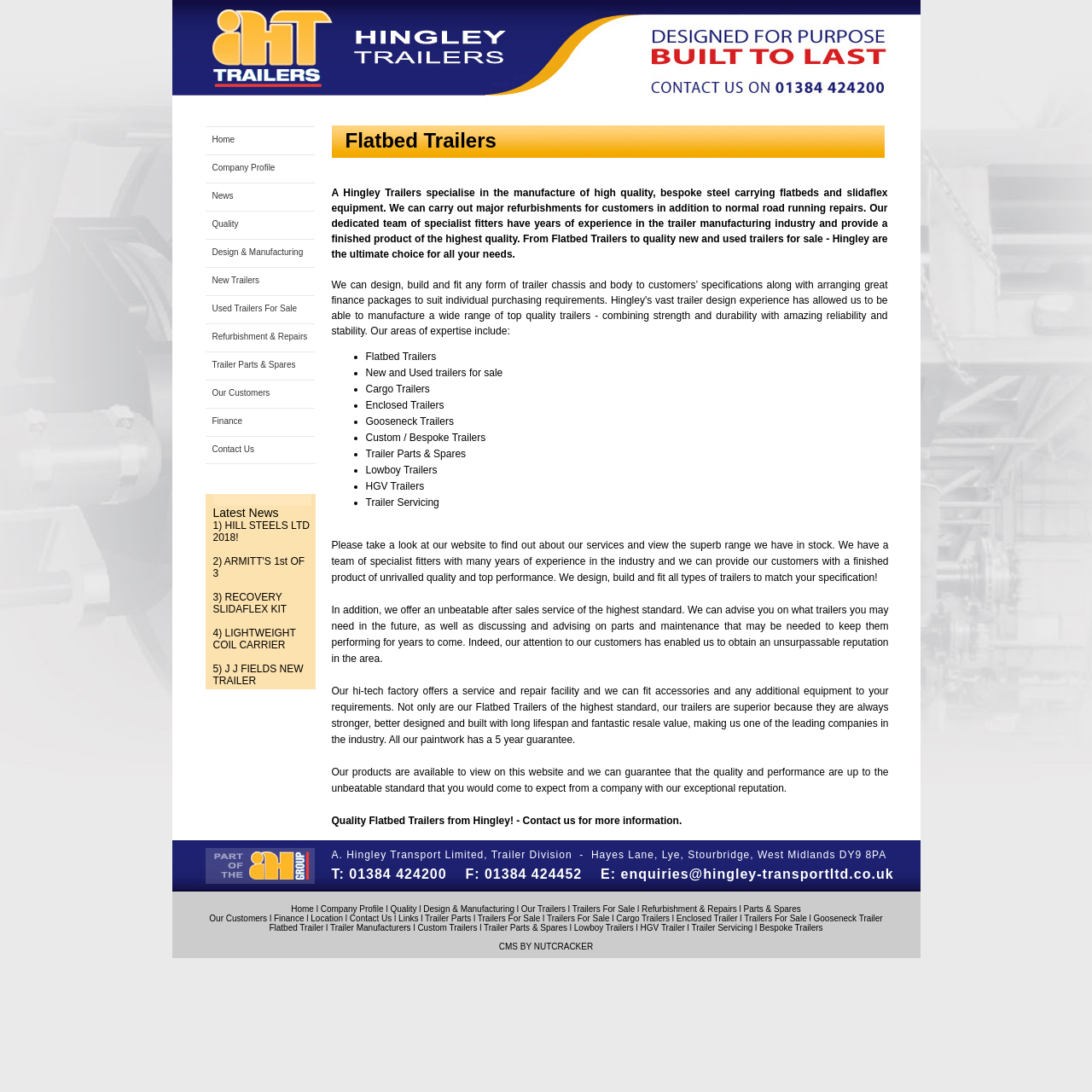Describe all the key features and sections of the webpage thoroughly.

The webpage is about Hingley Trailers, a company that designs and manufactures flatbed trailers and drawbars. At the top of the page, there is a heading "Flatbed Trailers" followed by a table with a brief introduction to the company and its services. The introduction explains that Hingley Trailers specializes in manufacturing high-quality, bespoke steel carrying flatbeds and slidaflex equipment, and offers refurbishments and repairs.

Below the introduction, there is a list of services and products offered by the company, including flatbed trailers, new and used trailers for sale, cargo trailers, enclosed trailers, gooseneck trailers, custom/bespoke trailers, trailer parts and spares, and trailer servicing.

On the left side of the page, there is a menu with links to various sections of the website, including the company profile, news, quality, design and manufacturing, new trailers, used trailers for sale, refurbishment and repairs, trailer parts and spares, and contact us.

At the bottom of the page, there is a footer section with the company's address, phone number, fax number, and email address. There are also links to various sections of the website, including home, company profile, quality, design and manufacturing, and contact us.

There are 17 links on the page, including links to the company's services and products, as well as links to other sections of the website. There are also 2 images on the page, one of which is a logo and the other is a menu bottom border image.